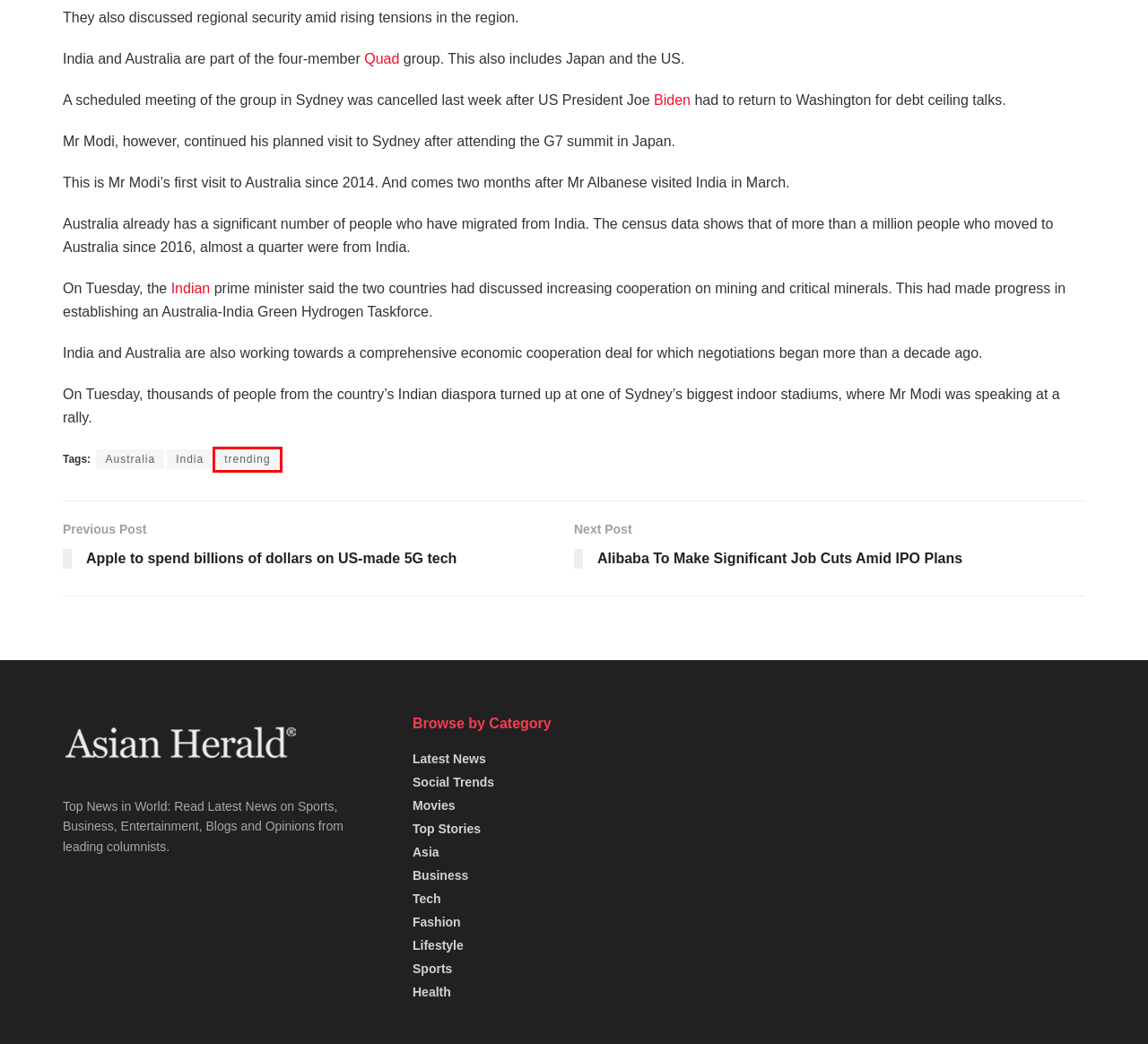Review the screenshot of a webpage that includes a red bounding box. Choose the most suitable webpage description that matches the new webpage after clicking the element within the red bounding box. Here are the candidates:
A. Australia Archives - Asian Herald
B. trending Archives - Asian Herald
C. Movies/Dramas Archives - Asian Herald
D. Sports Archives - Asian Herald
E. Lifestyle Archives - Asian Herald
F. Alibaba To Make Significant Job Cuts Amid IPO Plans - Asian Herald
G. Tech Archives - Asian Herald
H. Asia News Today | Asian Herald

B